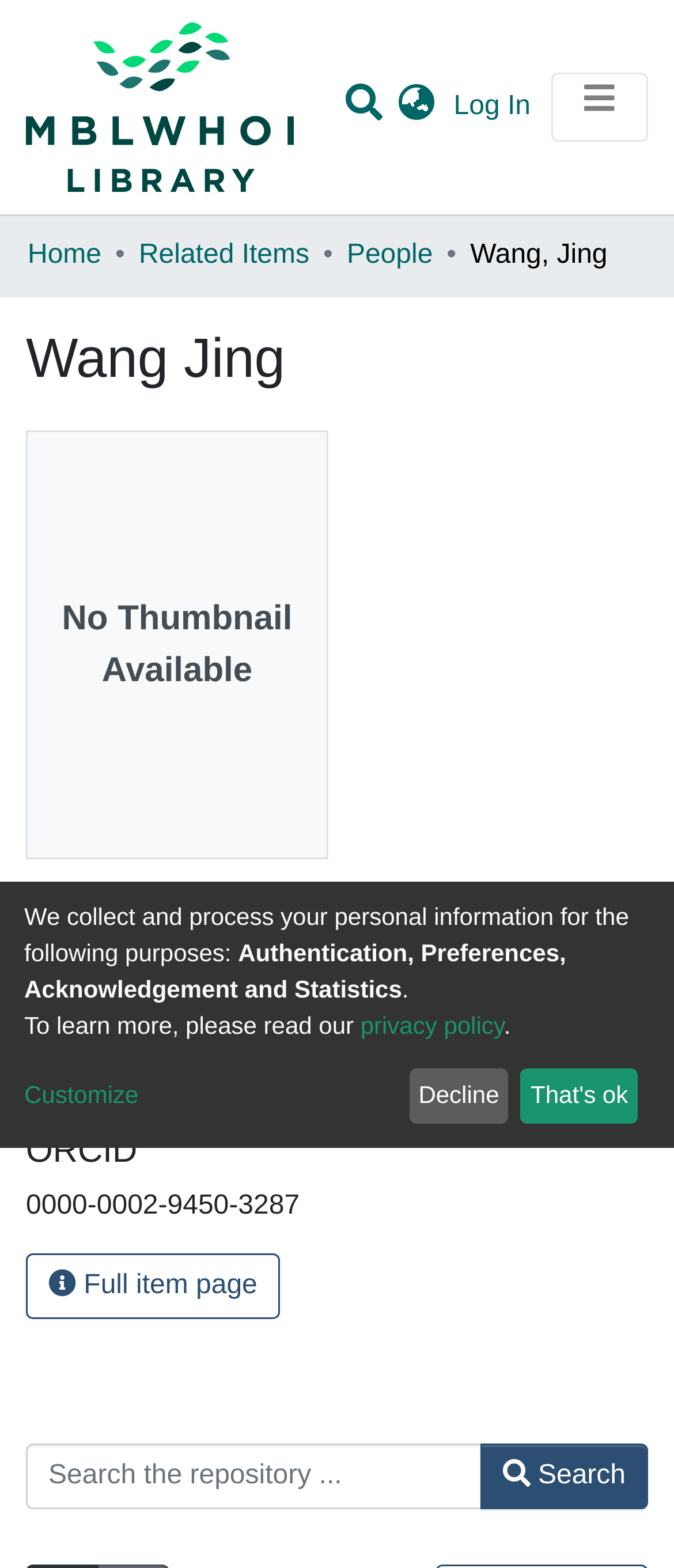Determine the bounding box coordinates of the section to be clicked to follow the instruction: "Search the repository". The coordinates should be given as four float numbers between 0 and 1, formatted as [left, top, right, bottom].

[0.712, 0.92, 0.962, 0.962]